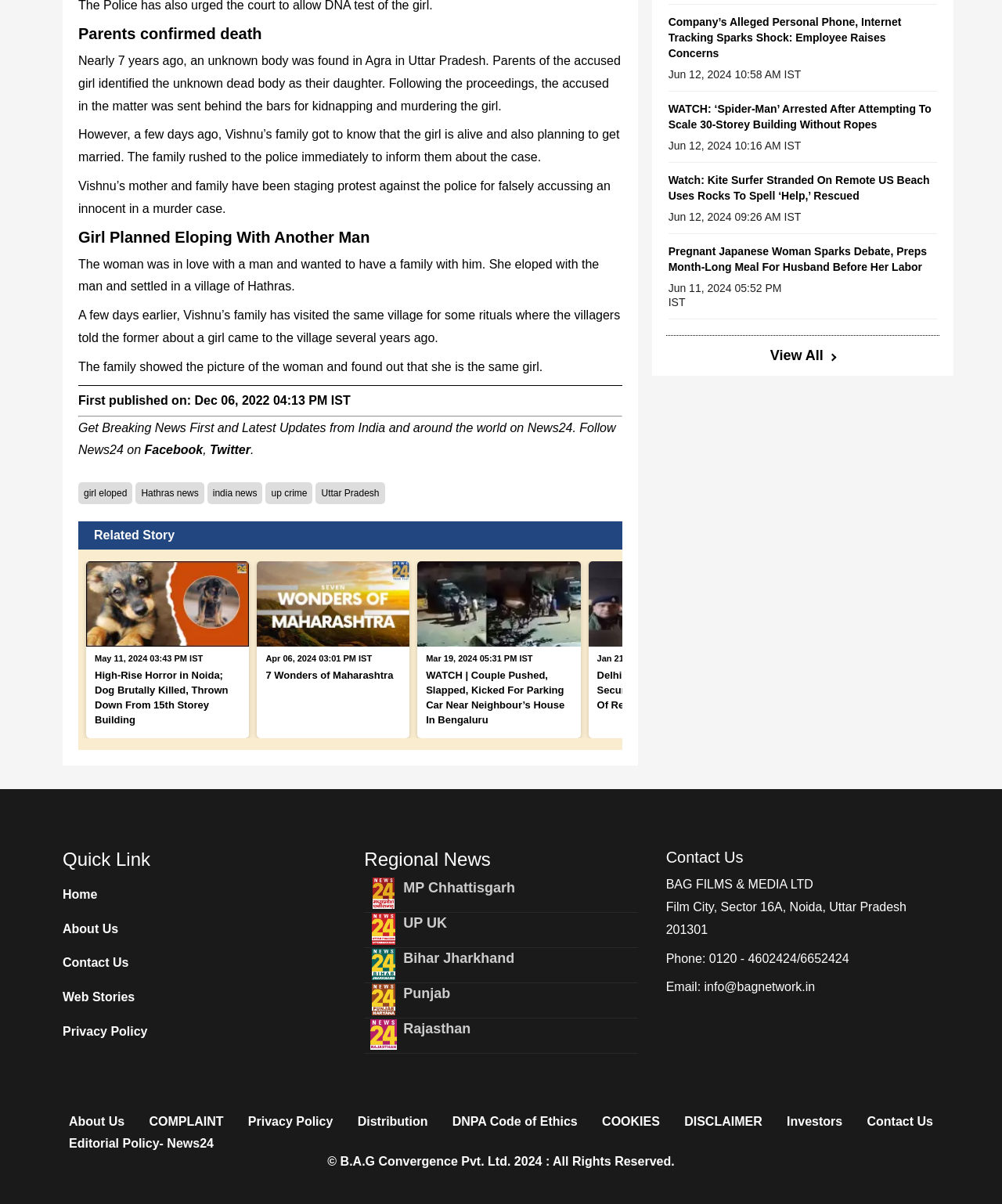Find the bounding box coordinates of the area to click in order to follow the instruction: "View related news about Hathras".

[0.135, 0.401, 0.204, 0.419]